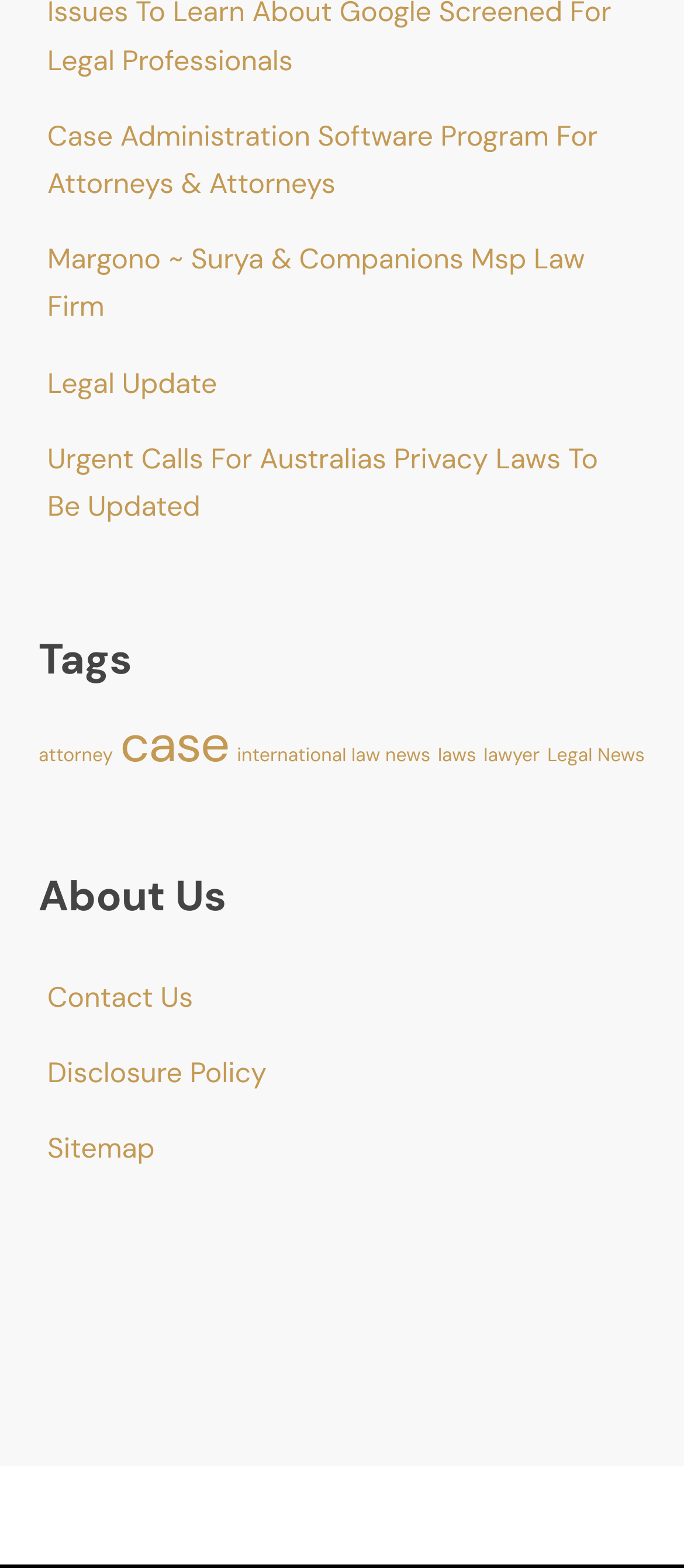Give a one-word or one-phrase response to the question: 
What is the first link on the webpage?

Case Administration Software Program